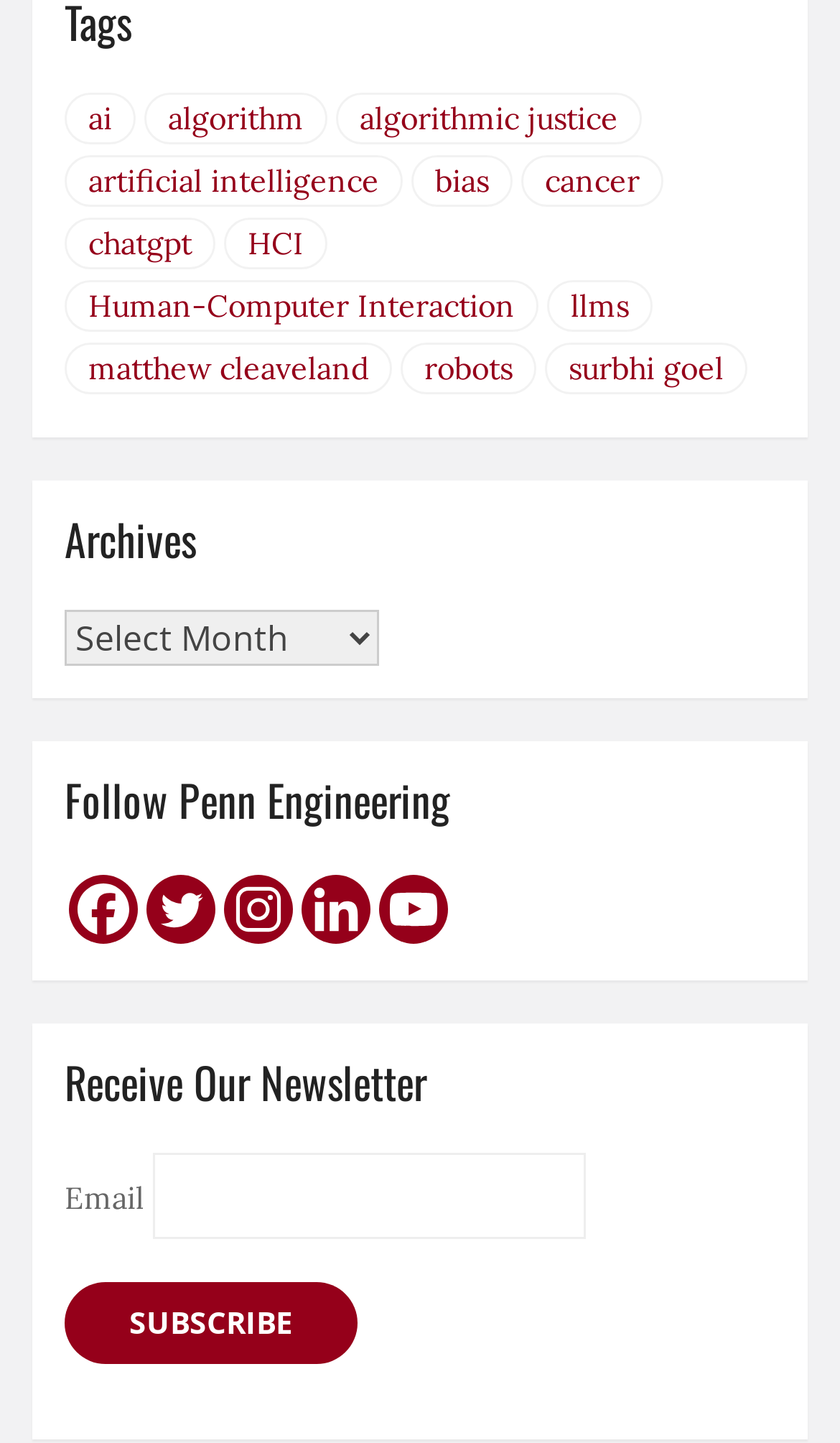Given the description of a UI element: "name="subscribe" value="Subscribe"", identify the bounding box coordinates of the matching element in the webpage screenshot.

[0.077, 0.888, 0.426, 0.944]